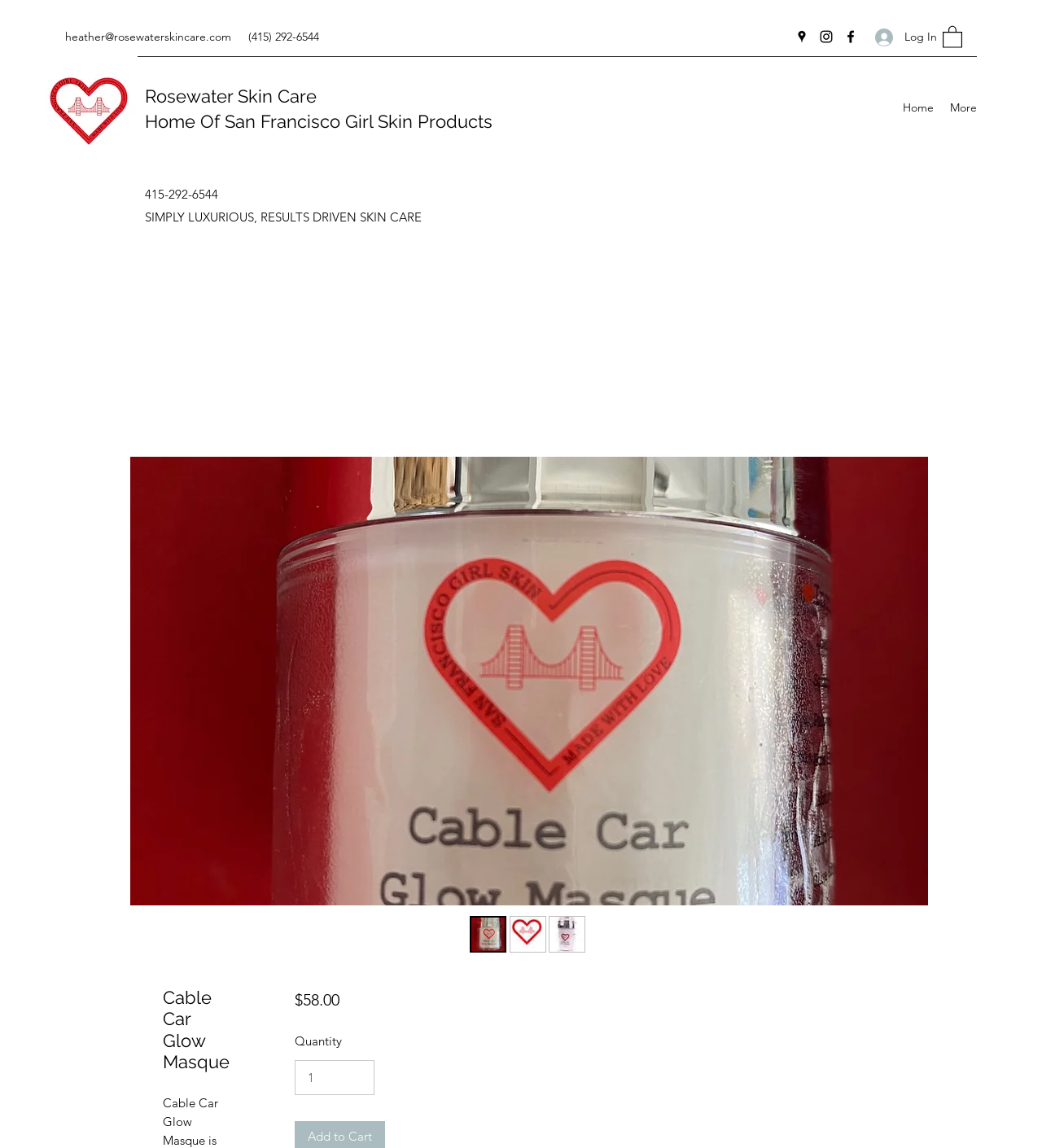What social media platforms does Rosewater Skin Care have a presence on?
Using the visual information from the image, give a one-word or short-phrase answer.

Google Places, Instagram, Facebook